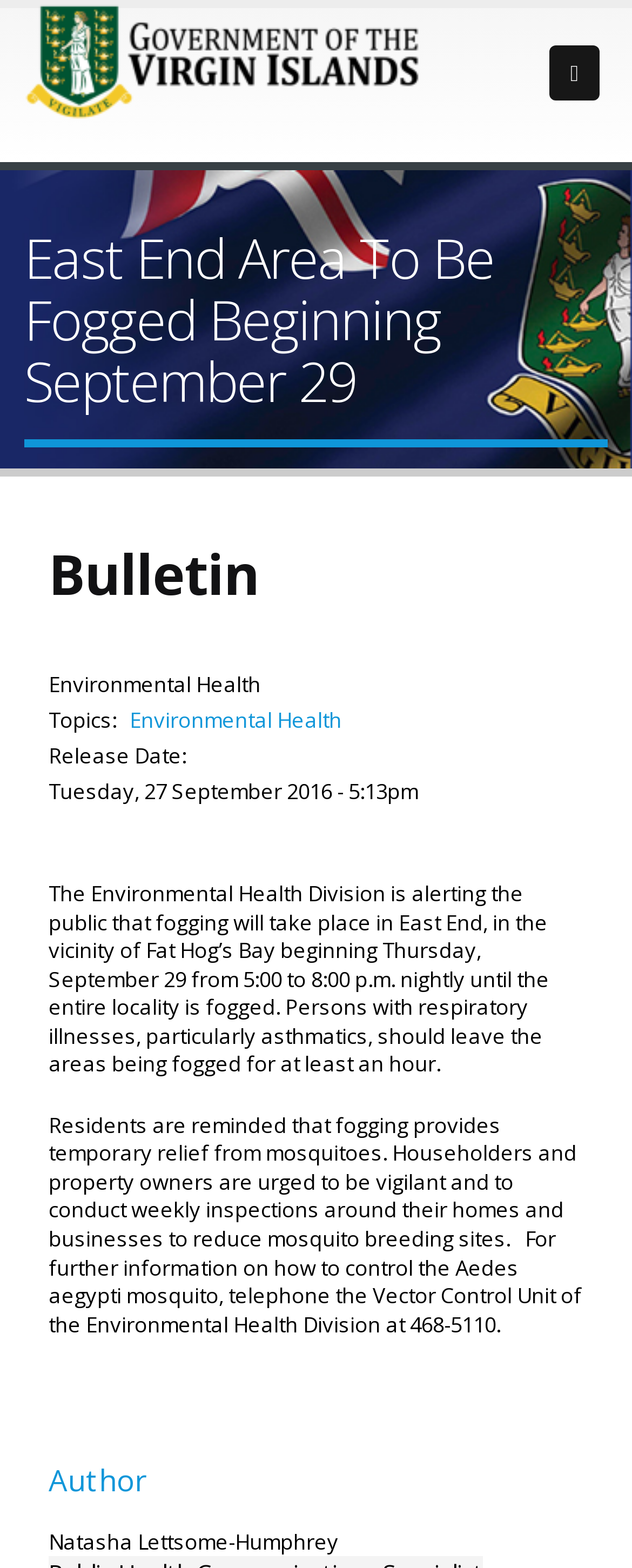What is the topic of the bulletin?
Using the visual information, answer the question in a single word or phrase.

Environmental Health